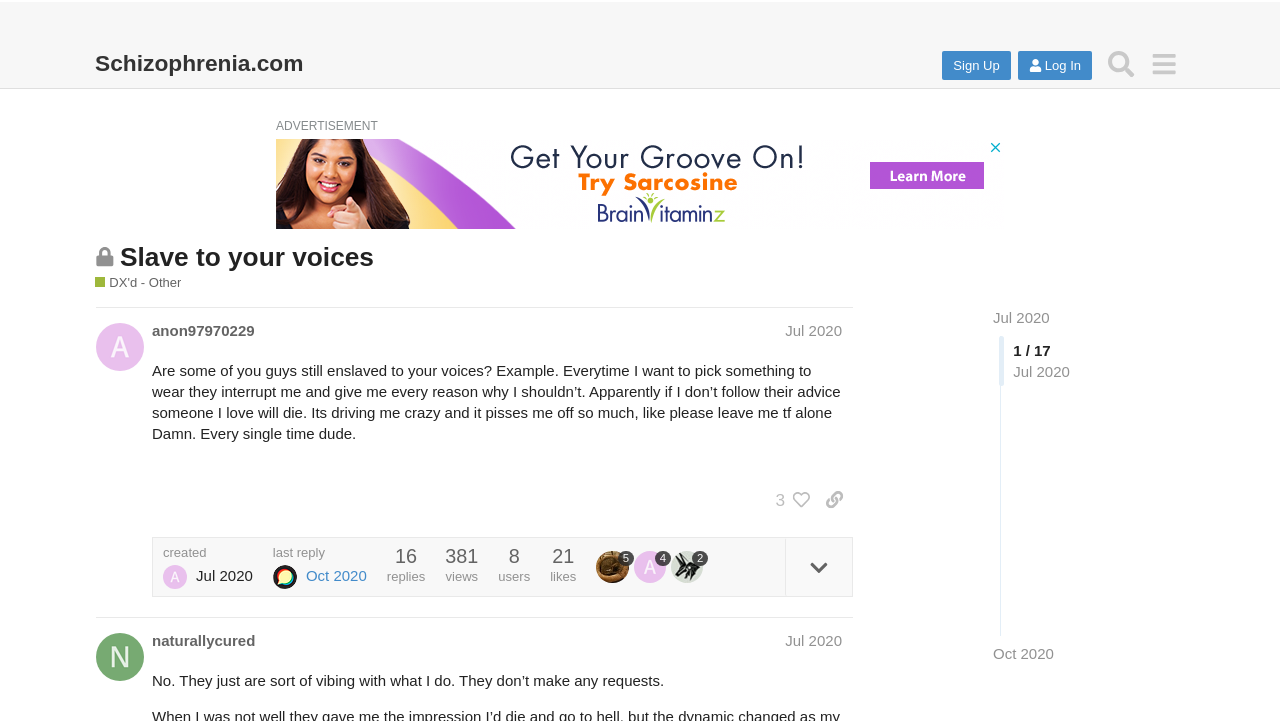Please specify the bounding box coordinates of the region to click in order to perform the following instruction: "Click the '3 people liked this post' button".

[0.598, 0.669, 0.633, 0.717]